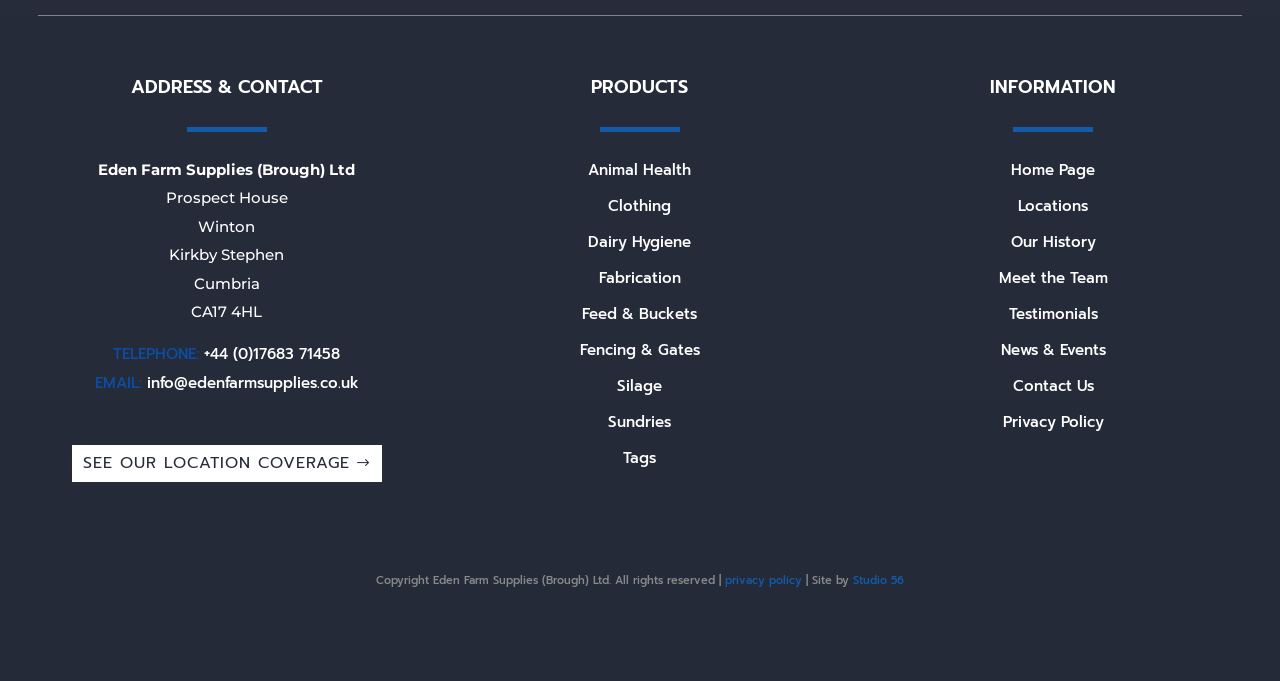What is the company's email address?
Look at the image and provide a detailed response to the question.

The company's email address can be found in the link element with the text 'info@edenfarmsupplies.co.uk' located at [0.115, 0.547, 0.28, 0.579] under the heading 'EMAIL:'